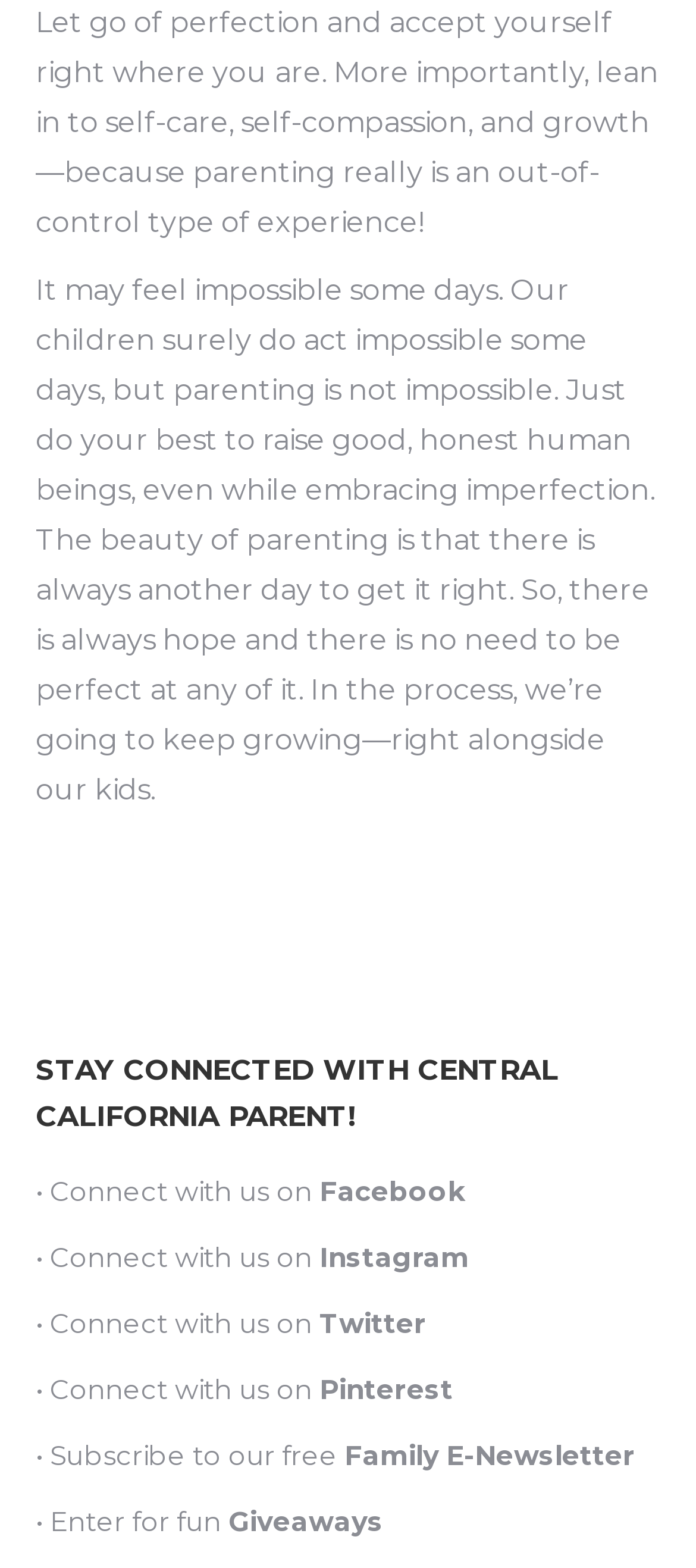What is the main theme of the webpage?
Based on the visual, give a brief answer using one word or a short phrase.

Parenting